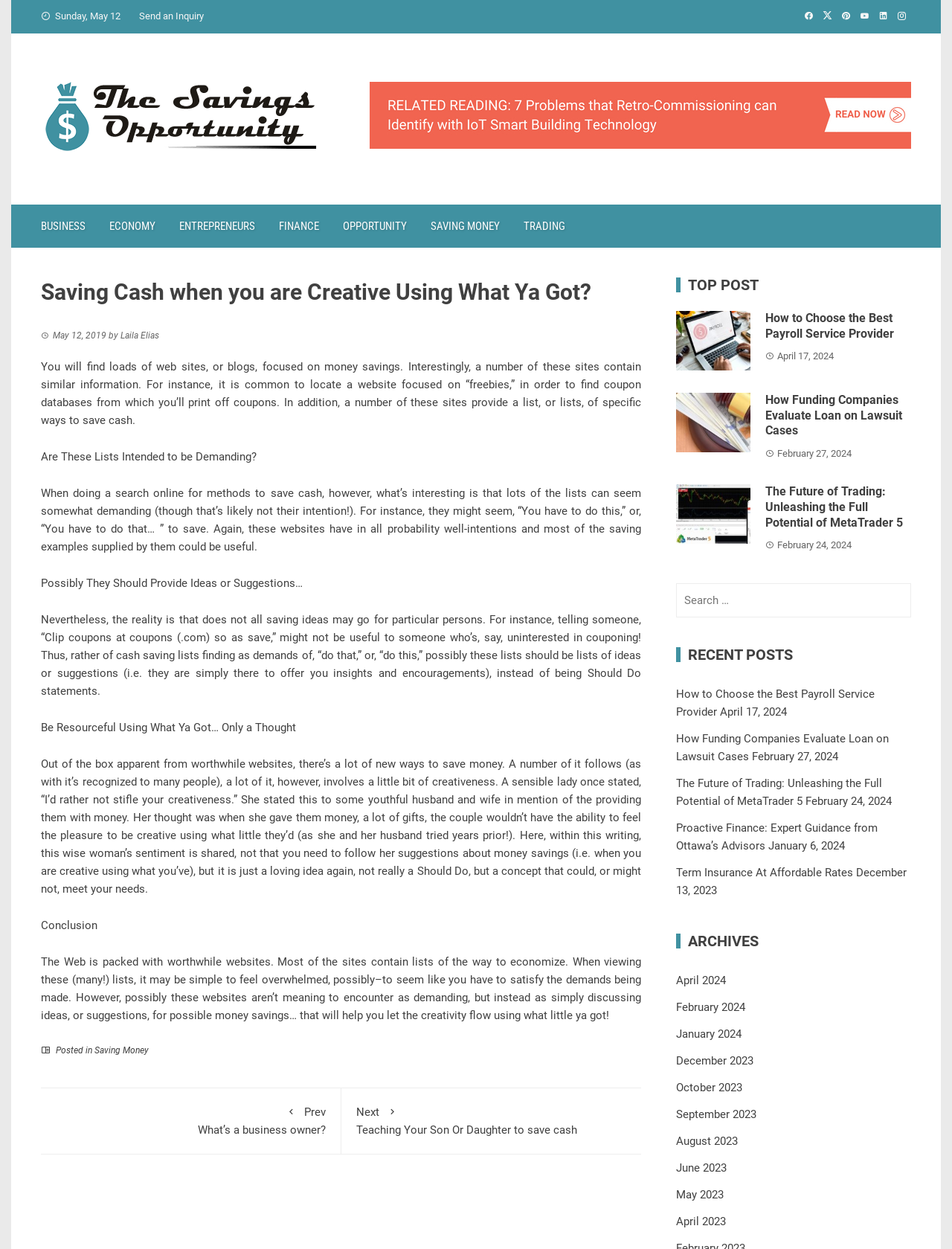How many recent posts are listed?
Please elaborate on the answer to the question with detailed information.

I counted the number of recent posts listed in the webpage by looking at the section 'RECENT POSTS' and counting the number of links listed, which are 5.